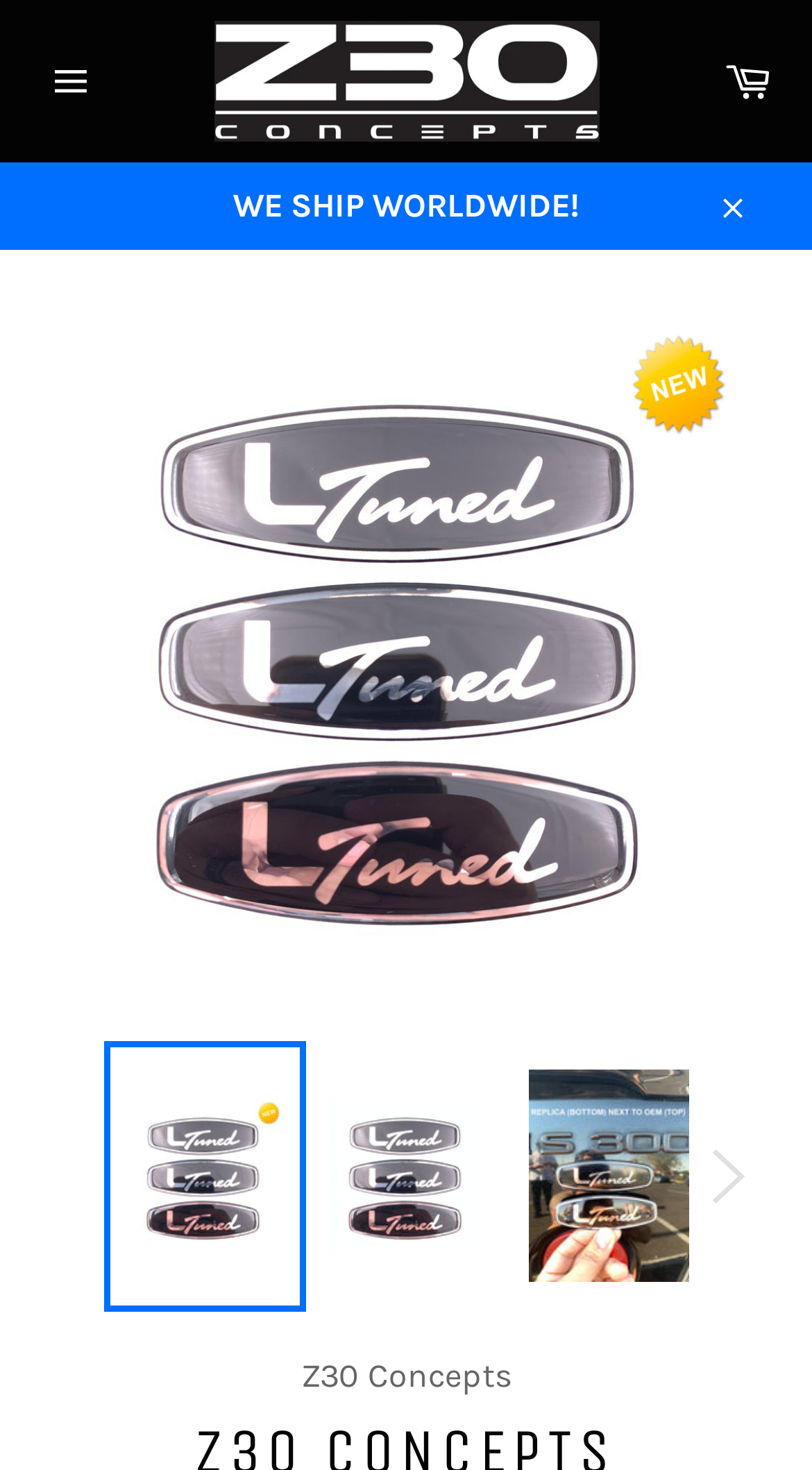Reply to the question with a single word or phrase:
What is the text on the top-left button?

Site navigation